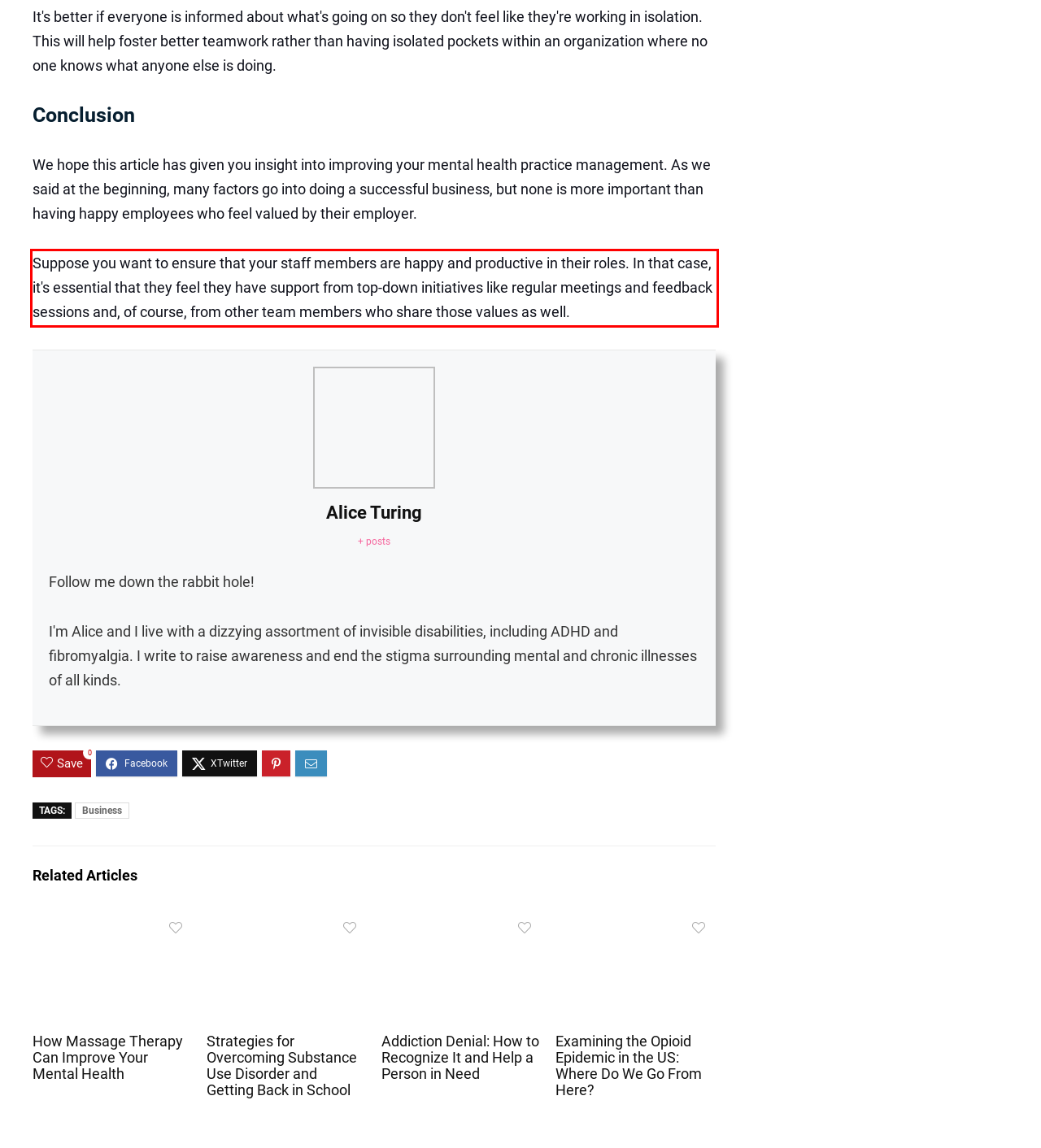From the screenshot of the webpage, locate the red bounding box and extract the text contained within that area.

Suppose you want to ensure that your staff members are happy and productive in their roles. In that case, it's essential that they feel they have support from top-down initiatives like regular meetings and feedback sessions and, of course, from other team members who share those values as well.